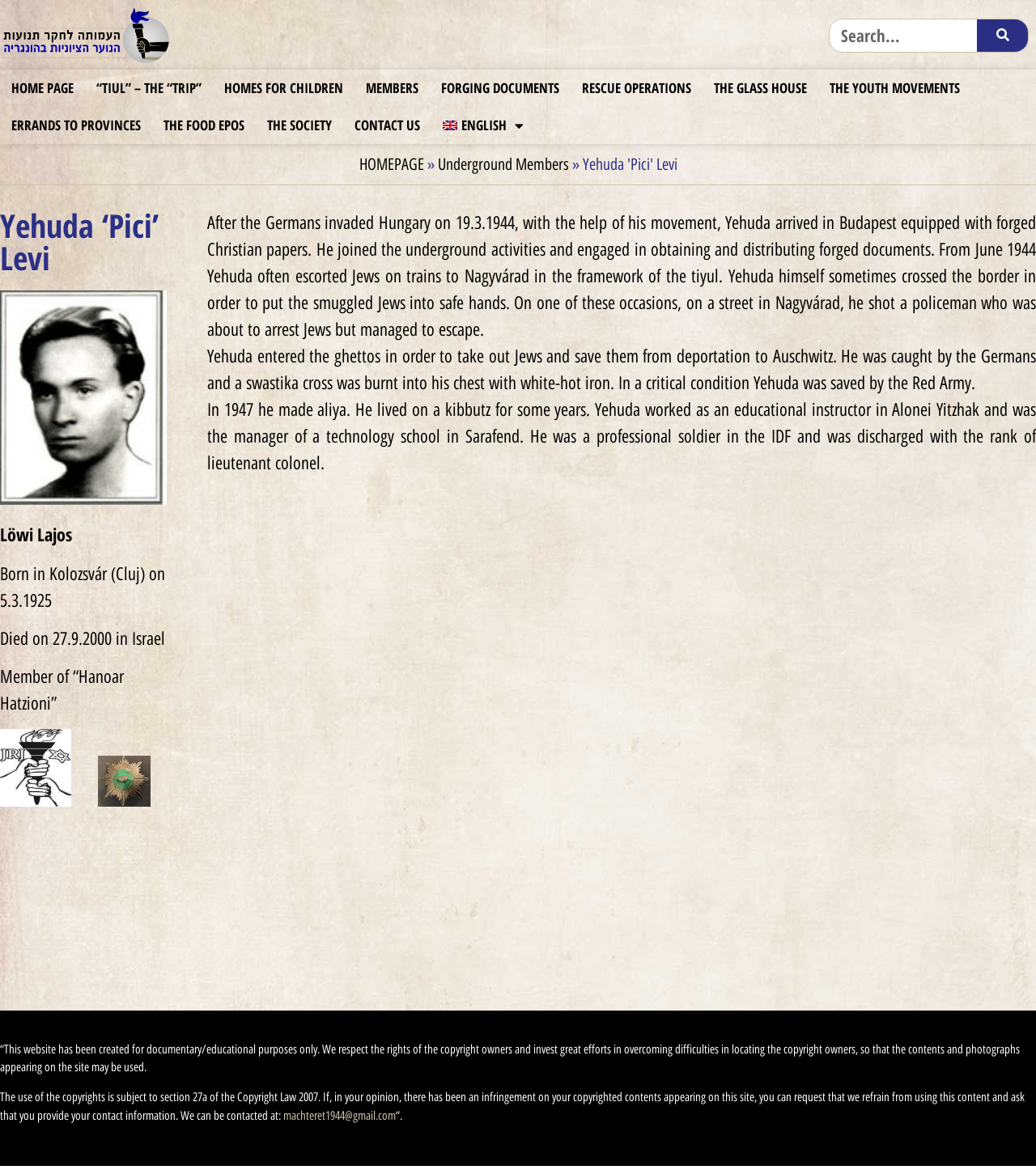Answer the question in a single word or phrase:
What is the email address to contact the website?

machteret1944@gmail.com